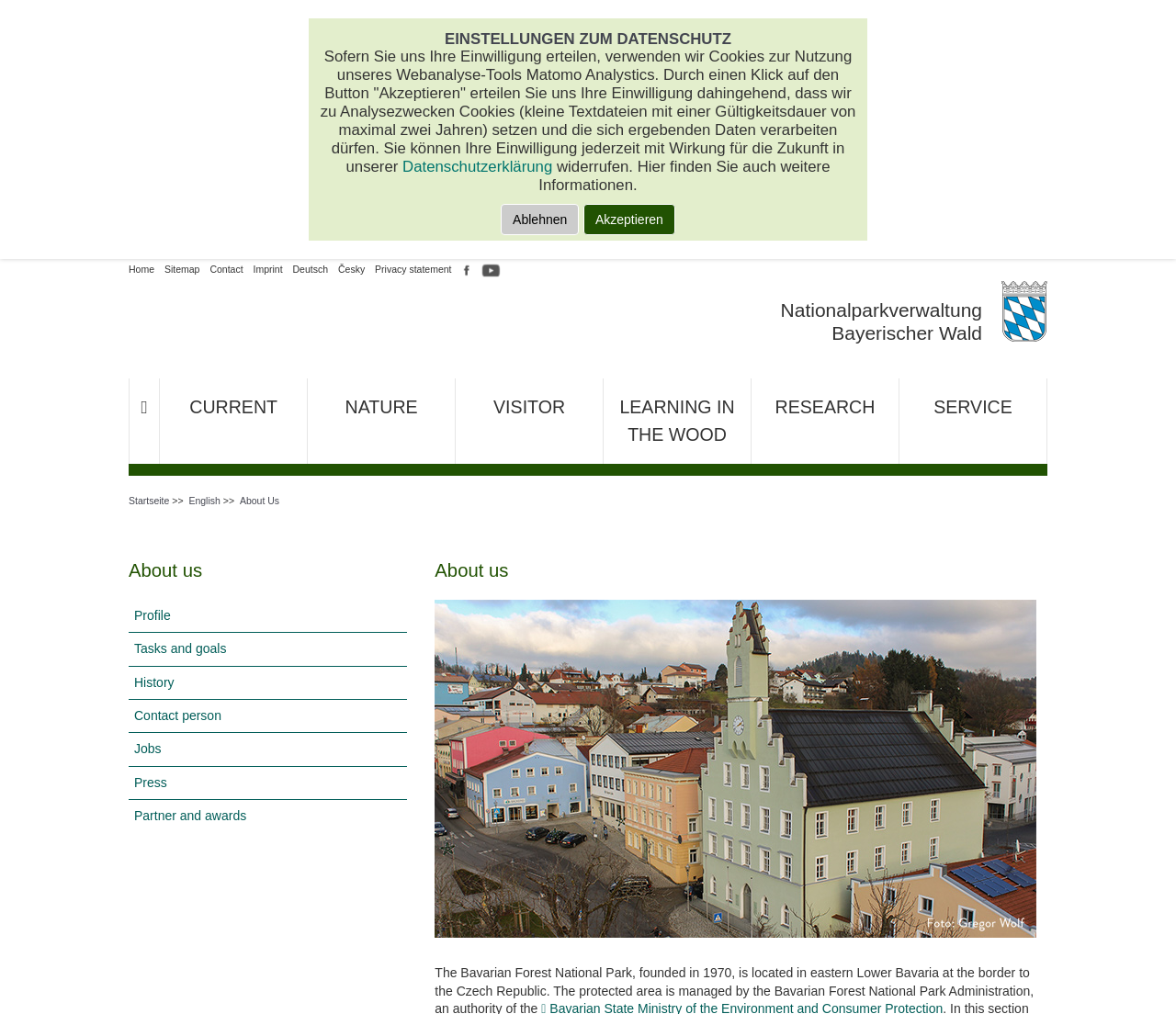Given the description "Deutsch", determine the bounding box of the corresponding UI element.

[0.249, 0.26, 0.279, 0.271]